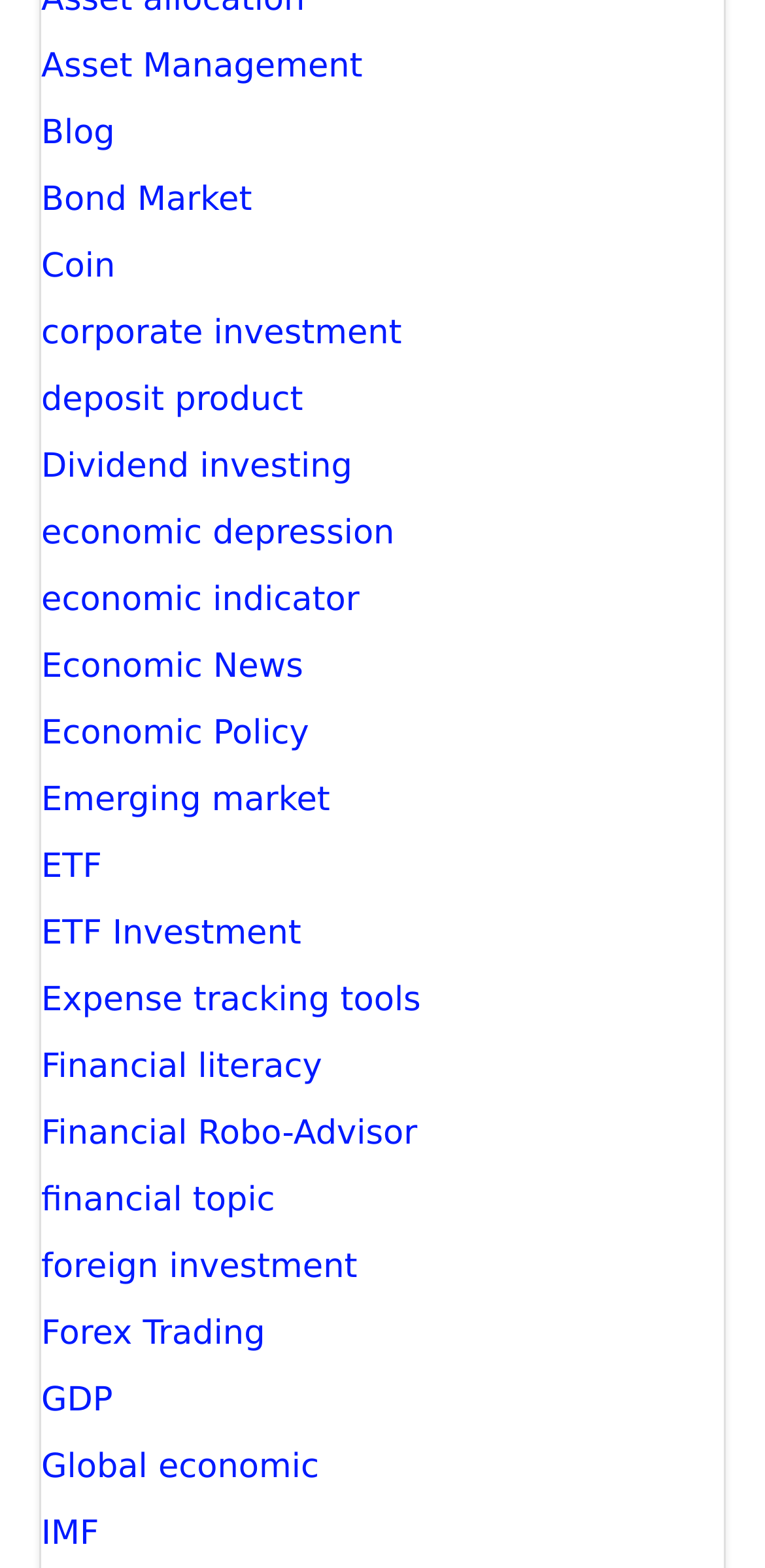Locate the bounding box coordinates of the clickable part needed for the task: "View Asset Management".

[0.054, 0.031, 0.474, 0.056]